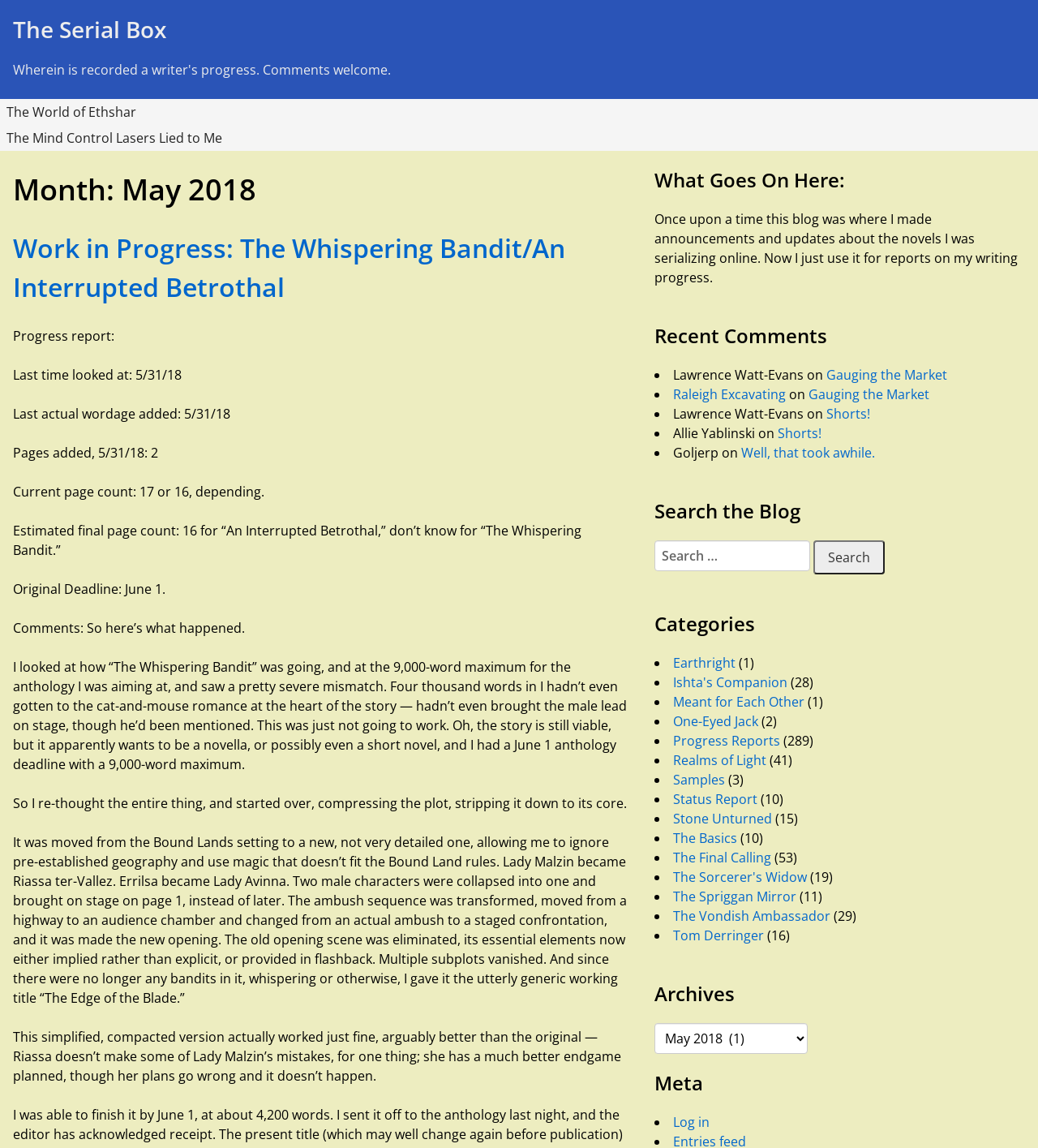What is the current page count of 'An Interrupted Betrothal'?
Give a single word or phrase as your answer by examining the image.

17 or 16